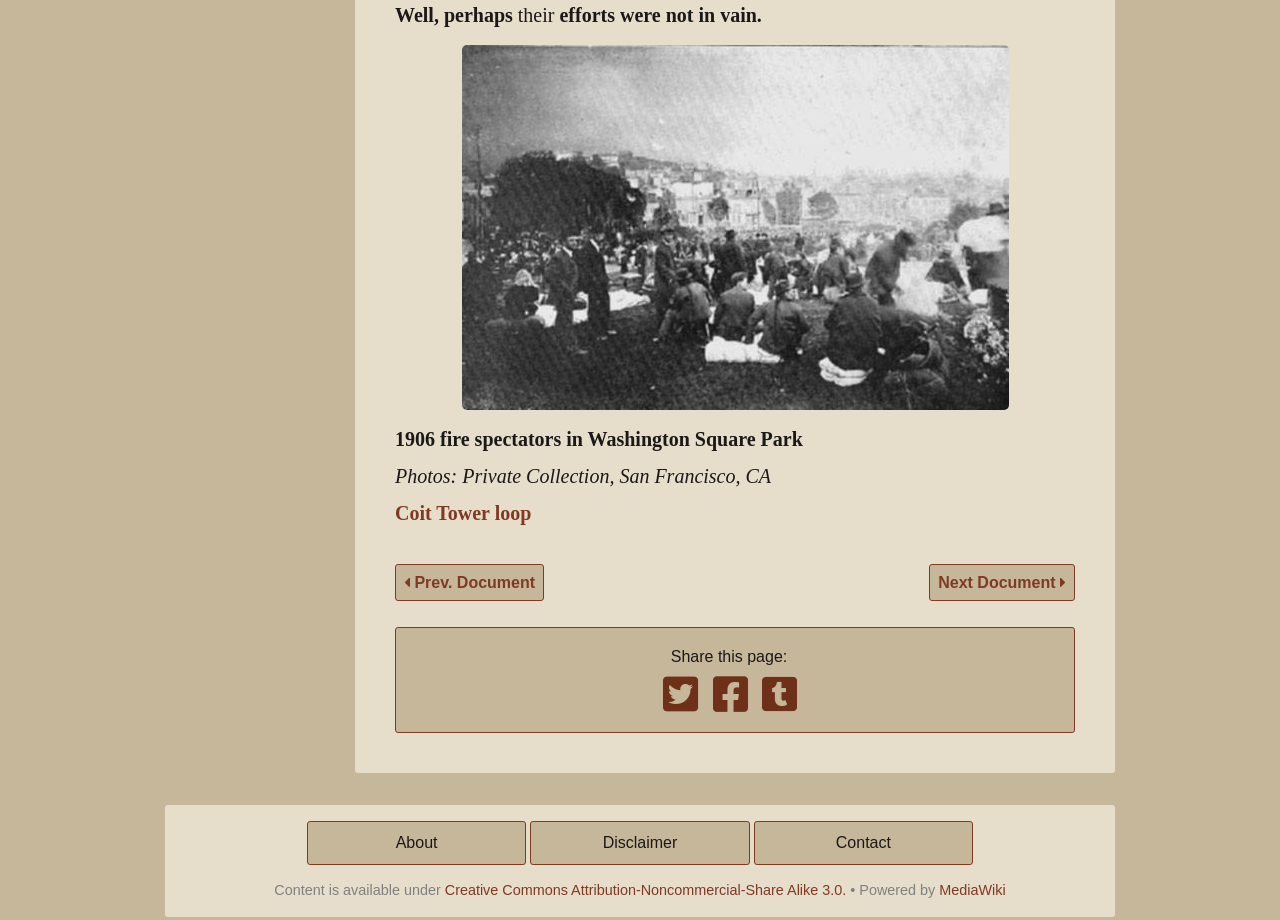Identify the bounding box coordinates for the UI element described as: "Next Document".

[0.726, 0.613, 0.84, 0.653]